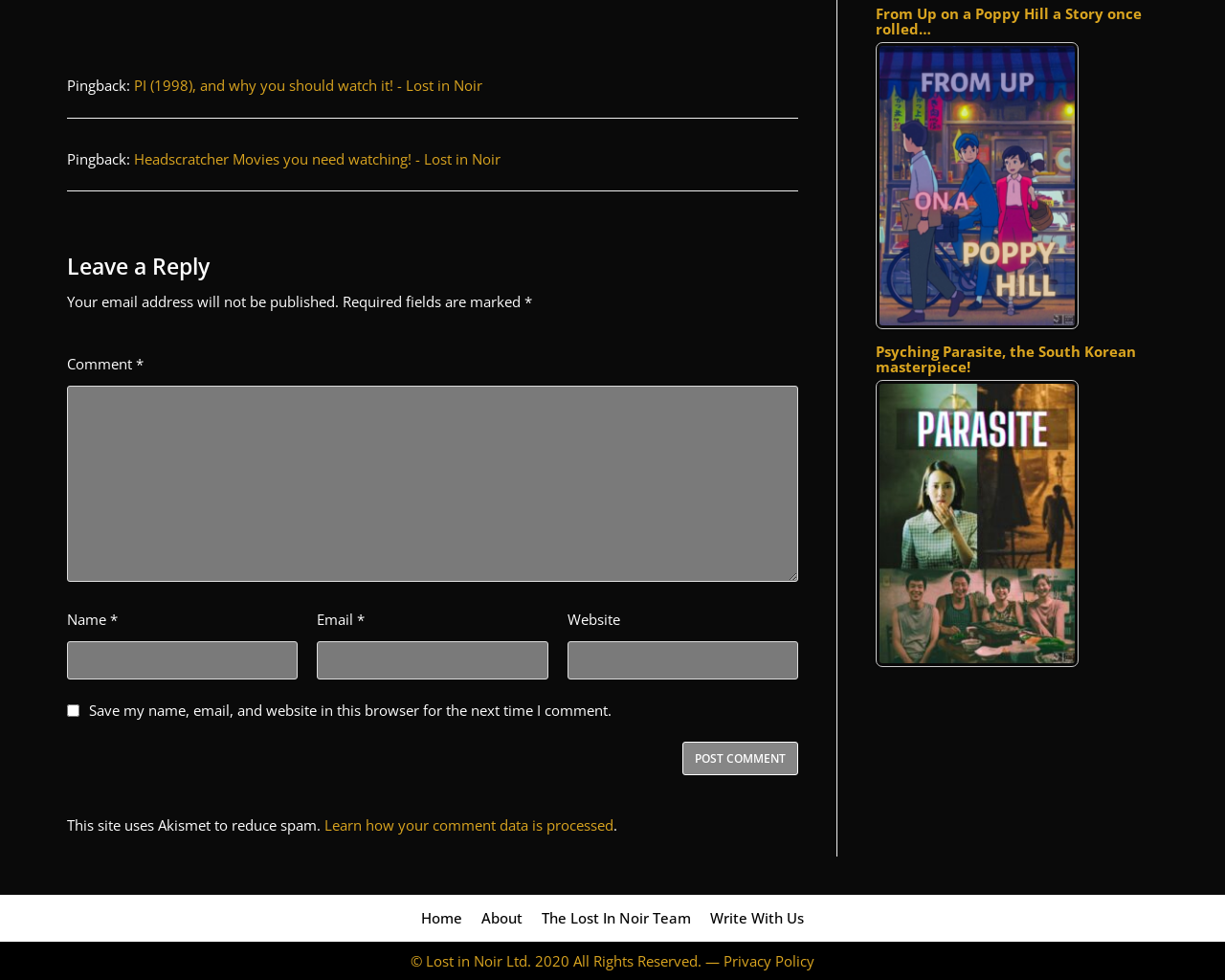Please identify the bounding box coordinates of the clickable area that will allow you to execute the instruction: "Click on the 'Post Comment' button".

[0.557, 0.757, 0.652, 0.791]